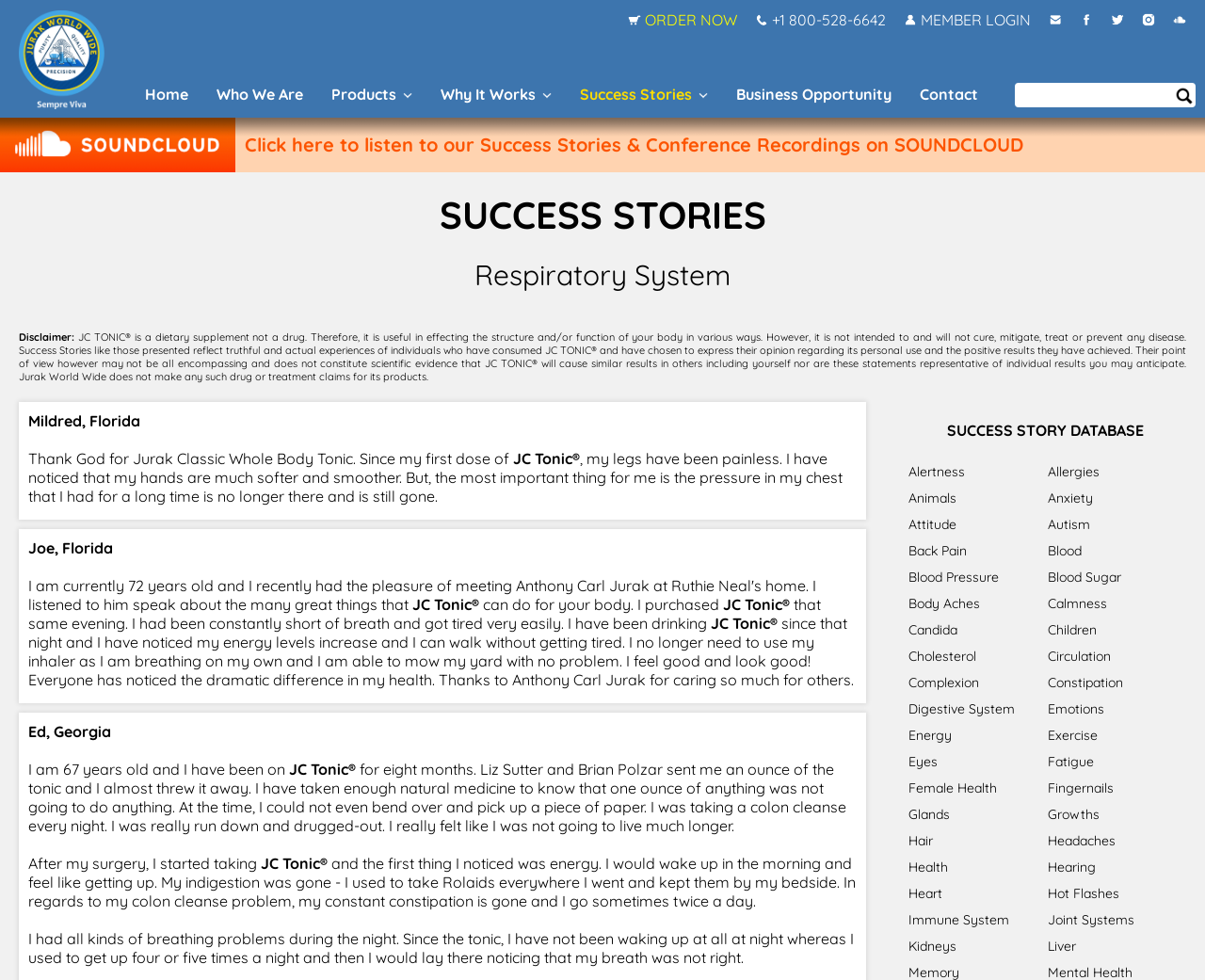Pinpoint the bounding box coordinates of the clickable area needed to execute the instruction: "View success story database". The coordinates should be specified as four float numbers between 0 and 1, i.e., [left, top, right, bottom].

[0.786, 0.429, 0.949, 0.448]